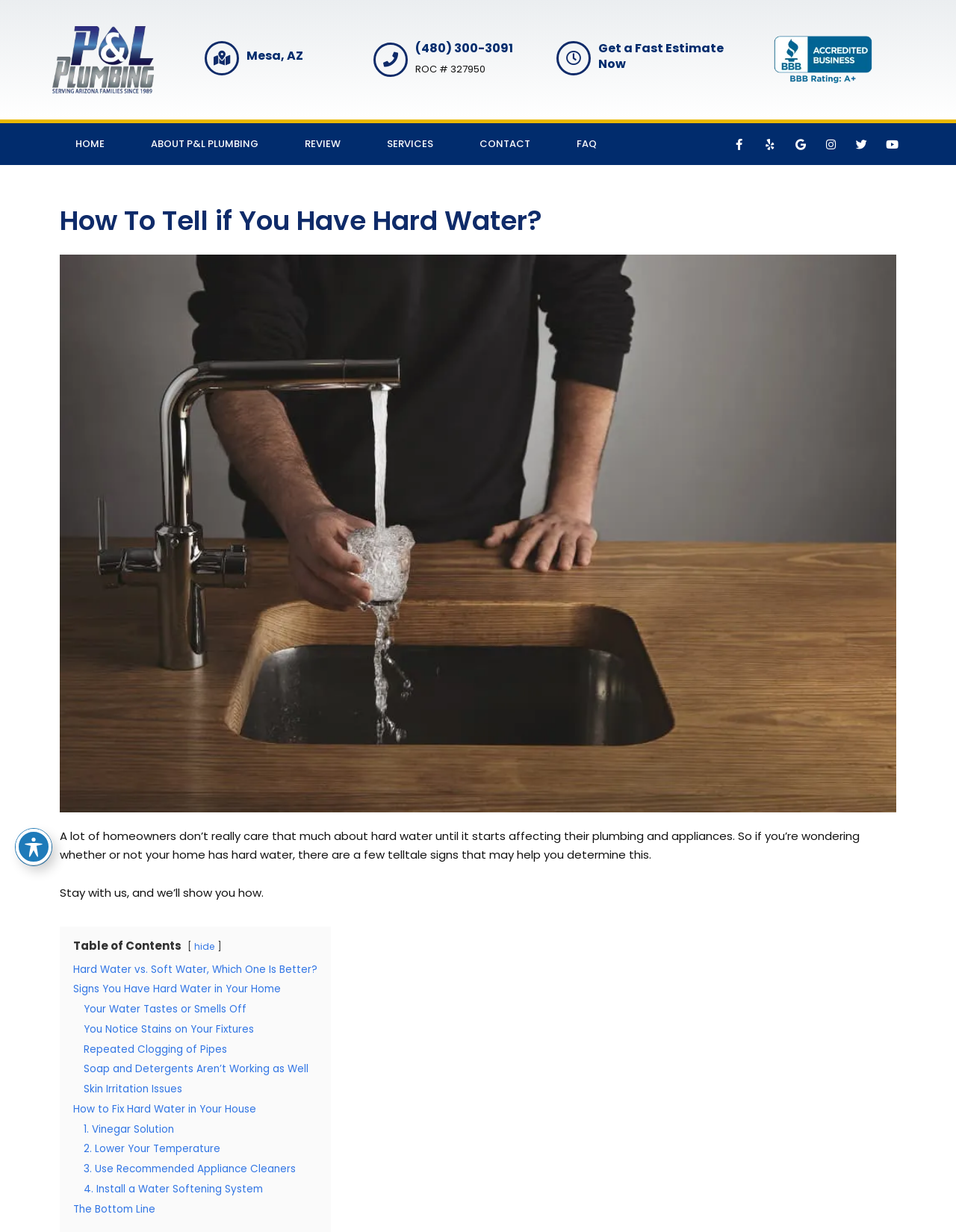Locate the primary heading on the webpage and return its text.

How To Tell if You Have Hard Water?